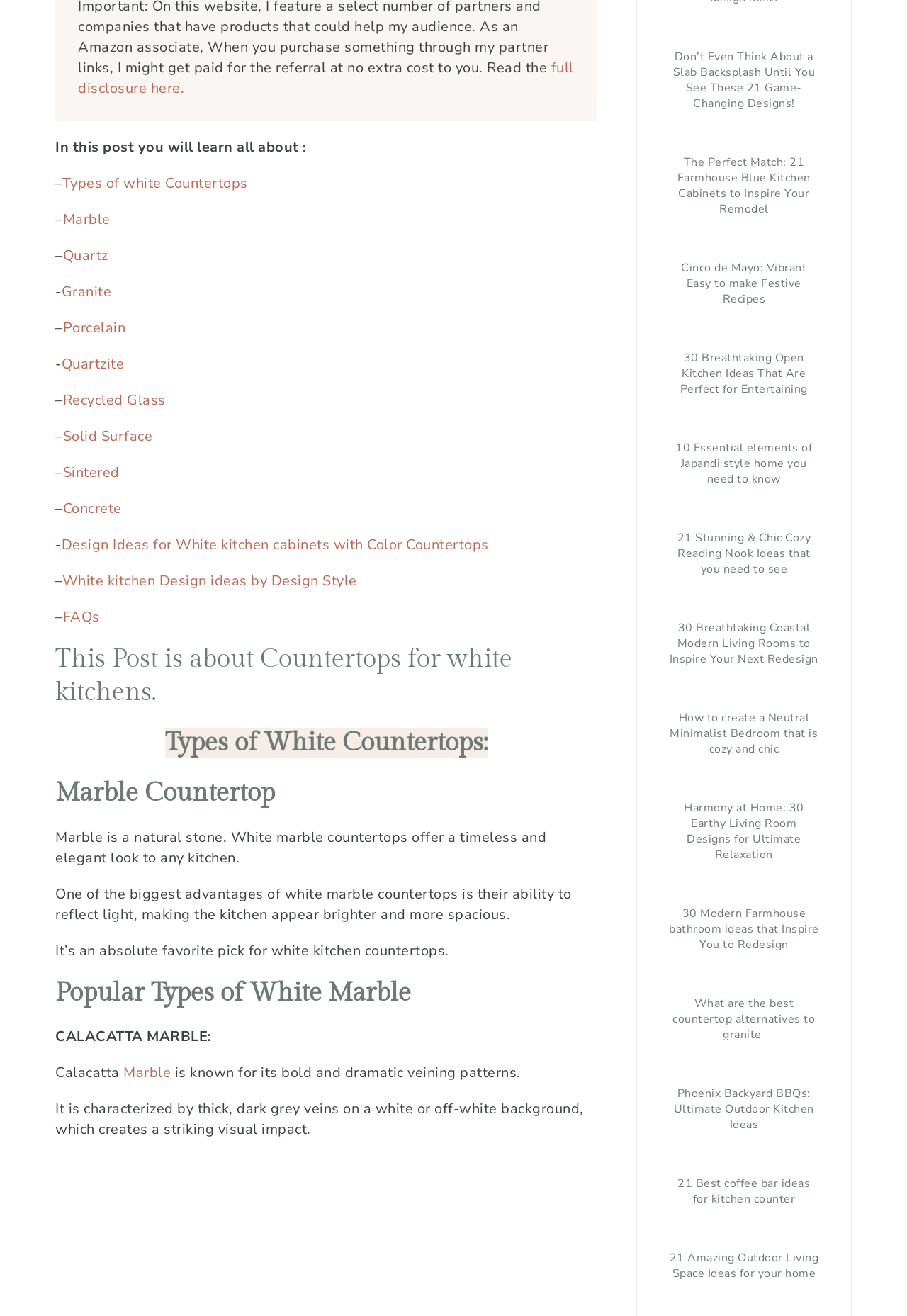Pinpoint the bounding box coordinates of the element to be clicked to execute the instruction: "read about 'Marble Countertop'".

[0.061, 0.59, 0.658, 0.615]